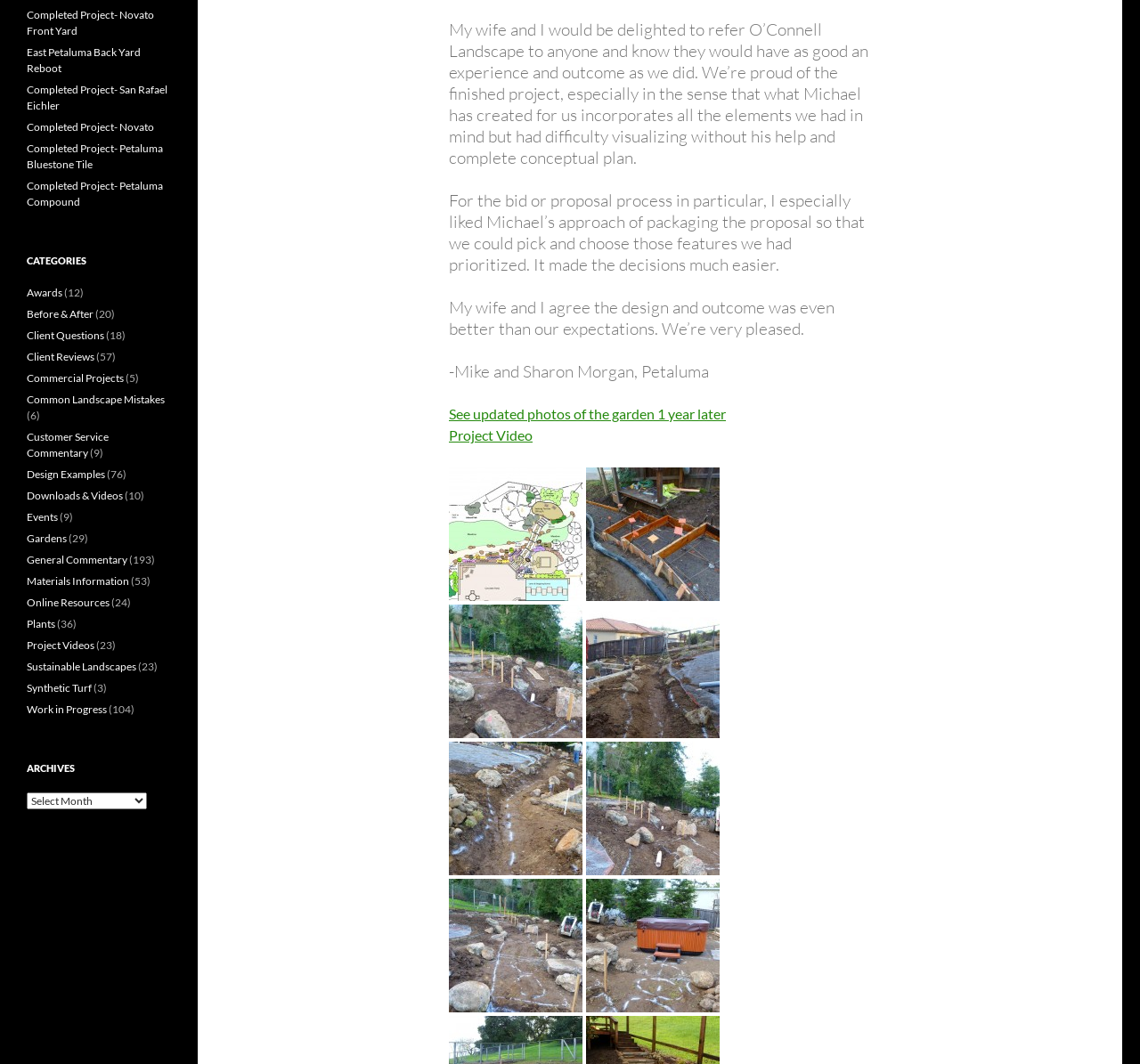Determine the bounding box coordinates for the HTML element described here: "Project Video".

[0.394, 0.401, 0.467, 0.417]